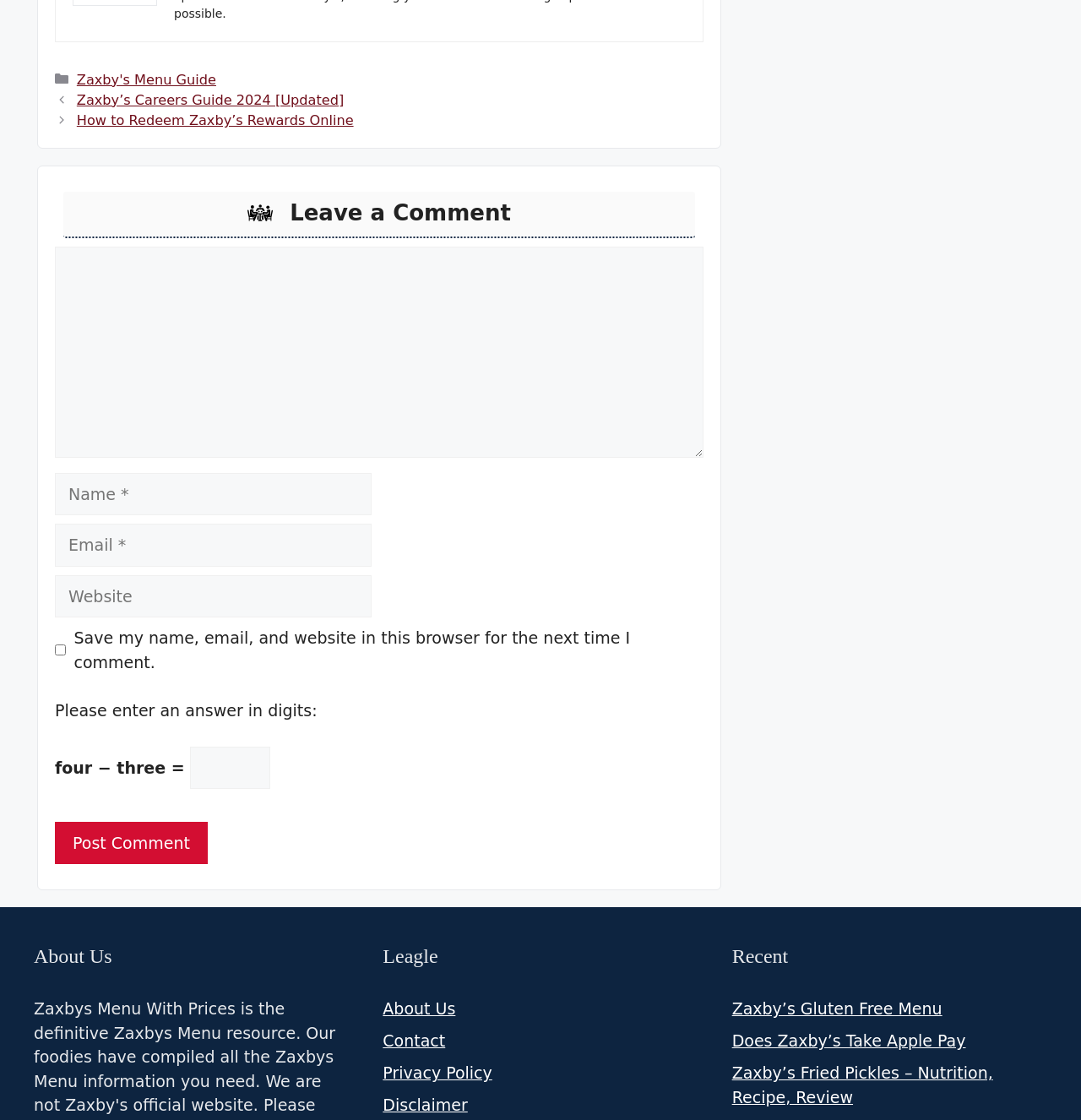Find and indicate the bounding box coordinates of the region you should select to follow the given instruction: "Click the 'About Us' link".

[0.354, 0.893, 0.421, 0.909]